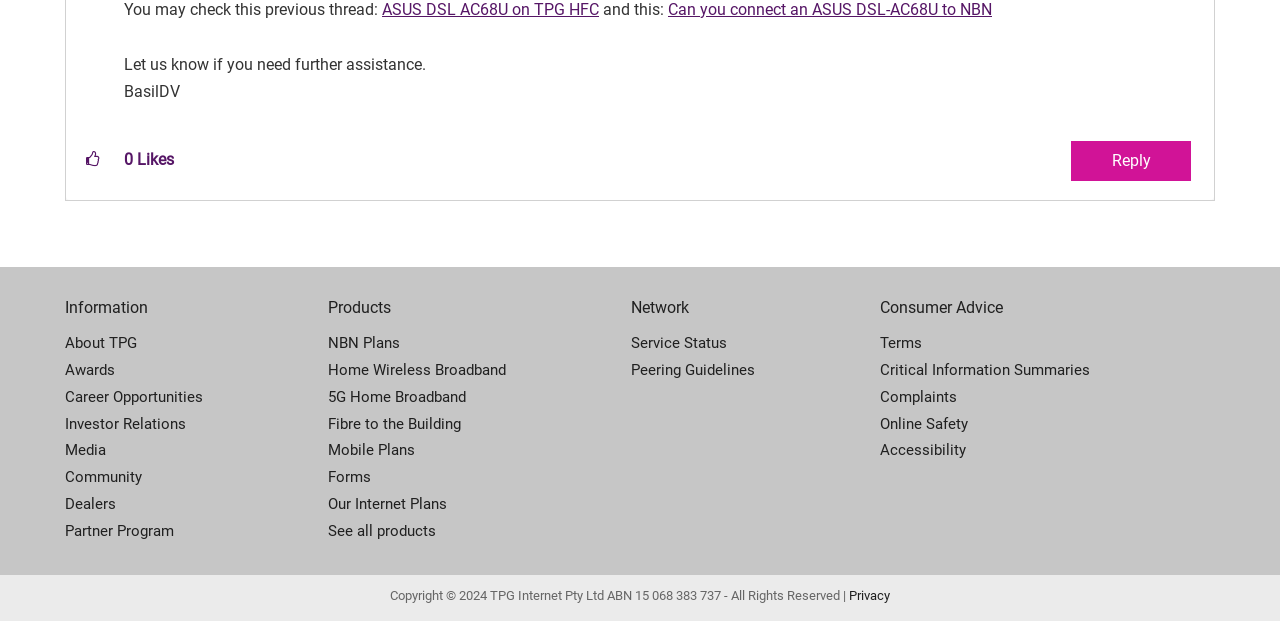Could you find the bounding box coordinates of the clickable area to complete this instruction: "Check service status"?

[0.493, 0.532, 0.688, 0.575]